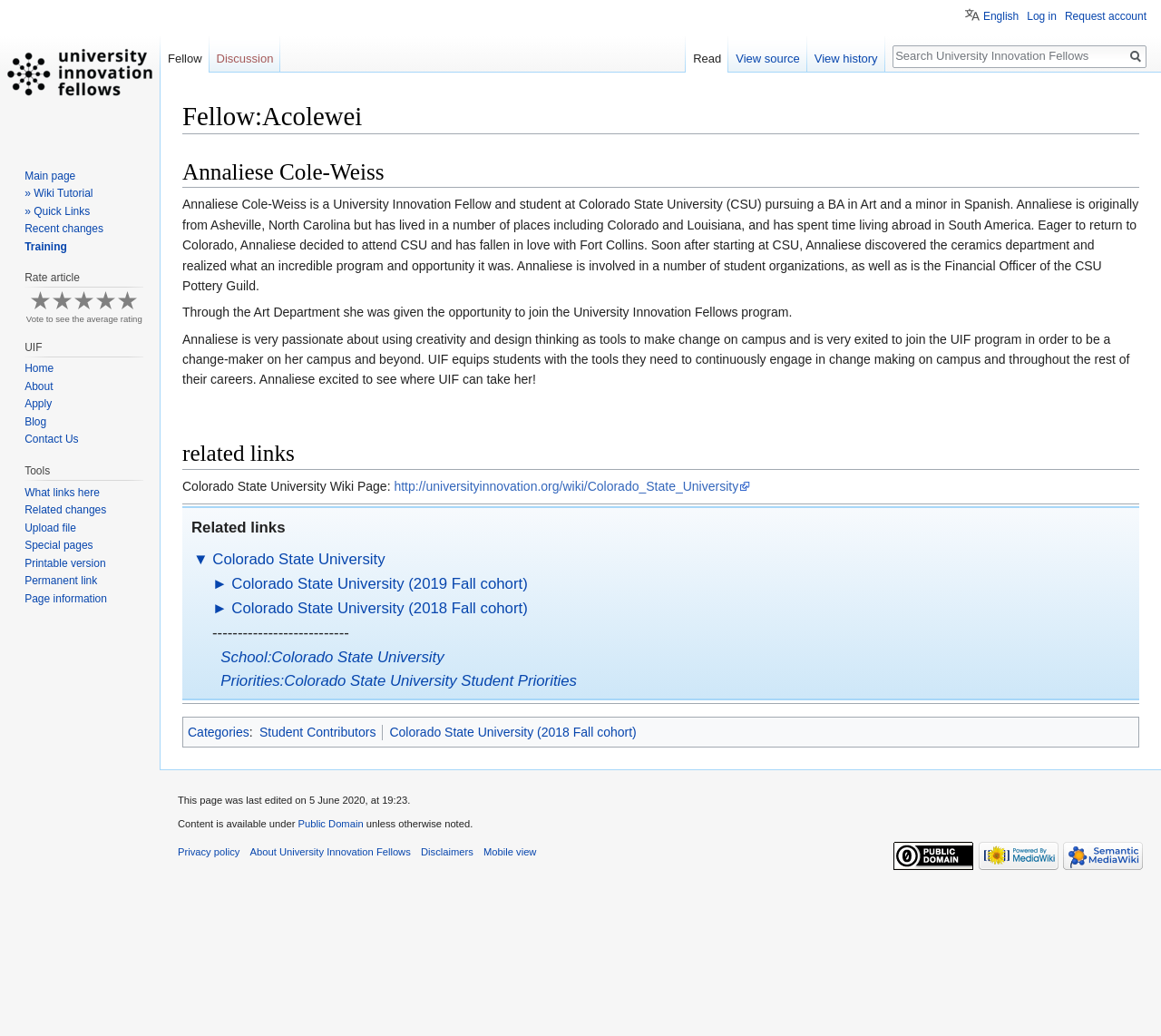Identify the bounding box of the HTML element described as: "Priorities:Colorado State University Student Priorities".

[0.19, 0.649, 0.497, 0.666]